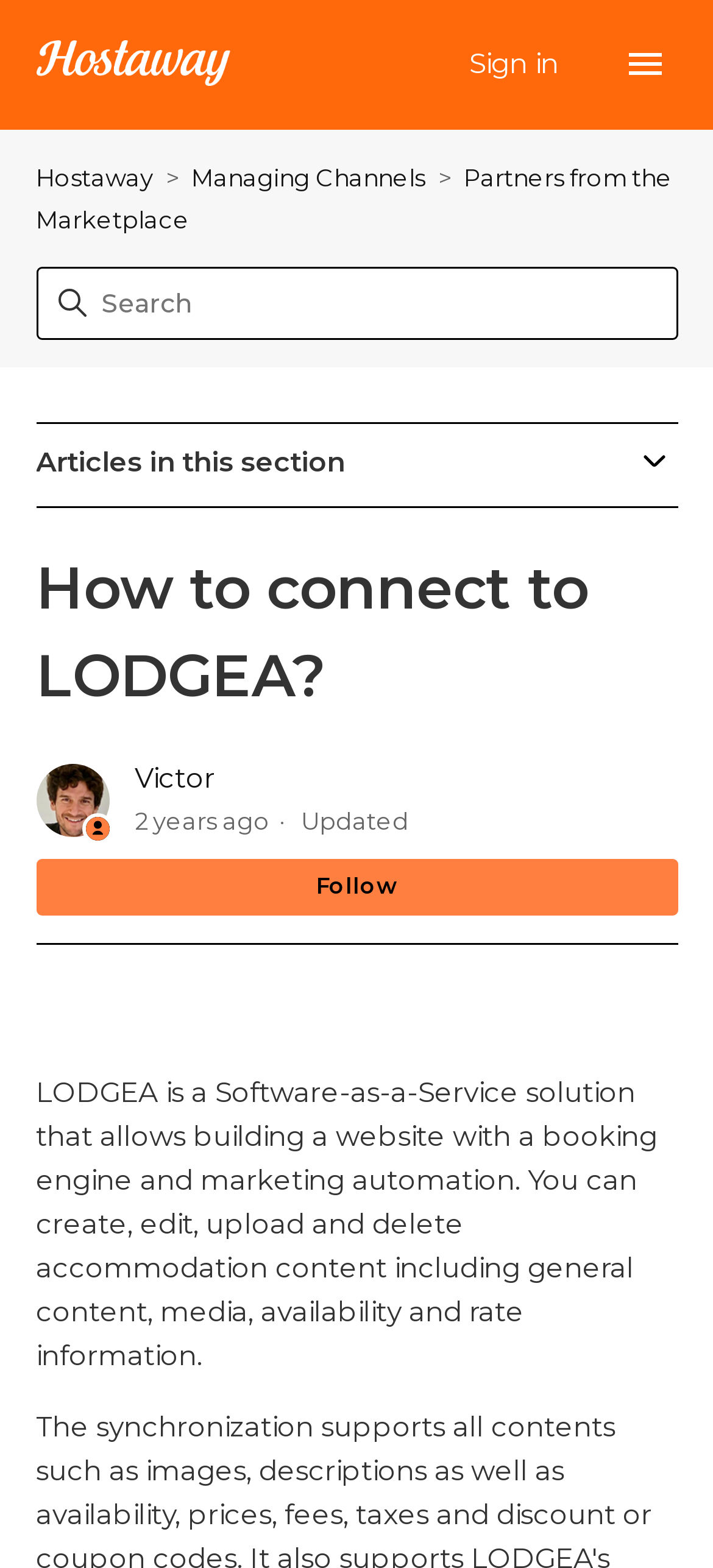Locate the bounding box coordinates of the area that needs to be clicked to fulfill the following instruction: "Go to Hostaway Help Center home page". The coordinates should be in the format of four float numbers between 0 and 1, namely [left, top, right, bottom].

[0.05, 0.02, 0.322, 0.063]